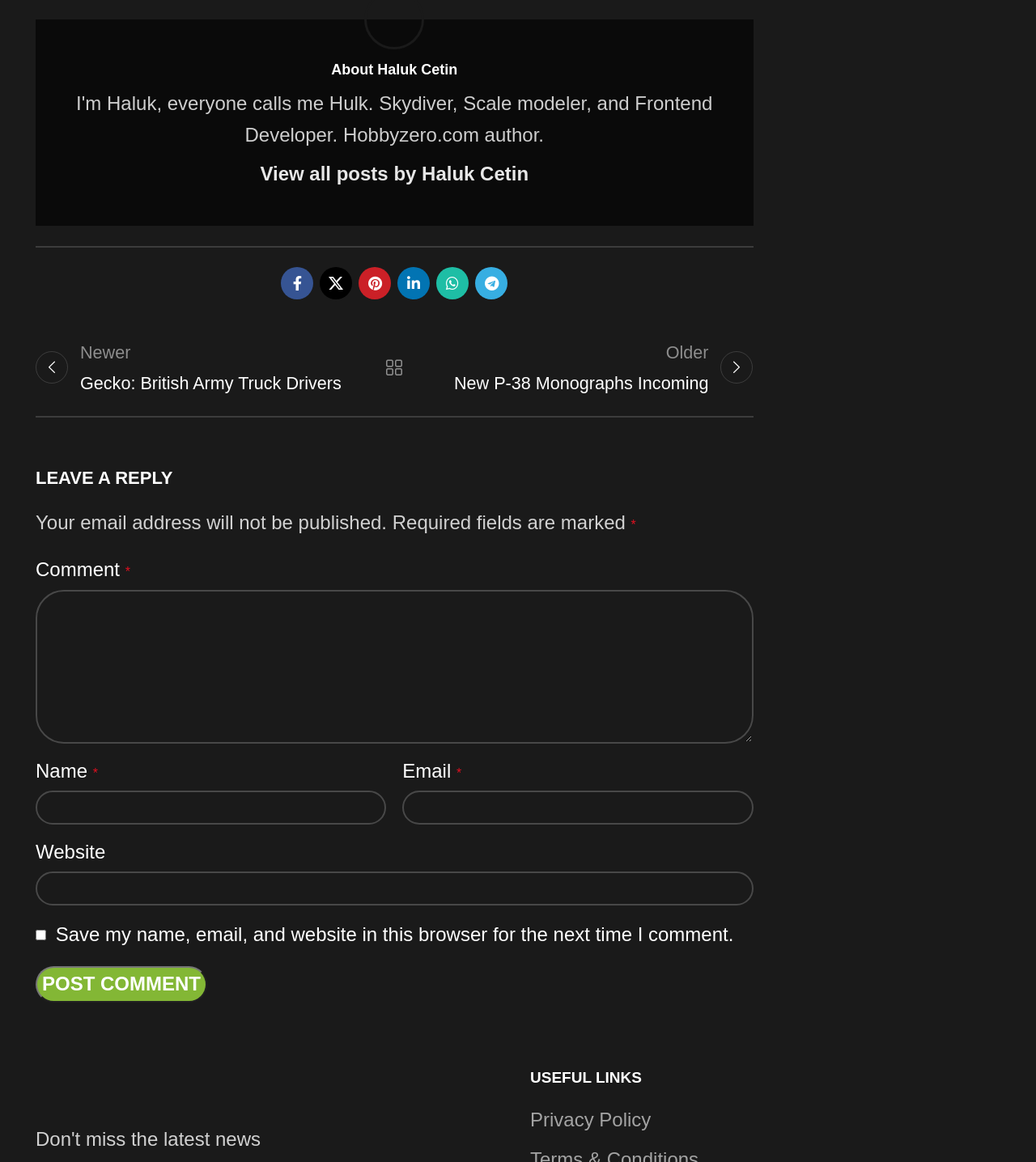Please answer the following question using a single word or phrase: 
What is the category of the useful link 'Privacy Policy'?

USEFUL LINKS